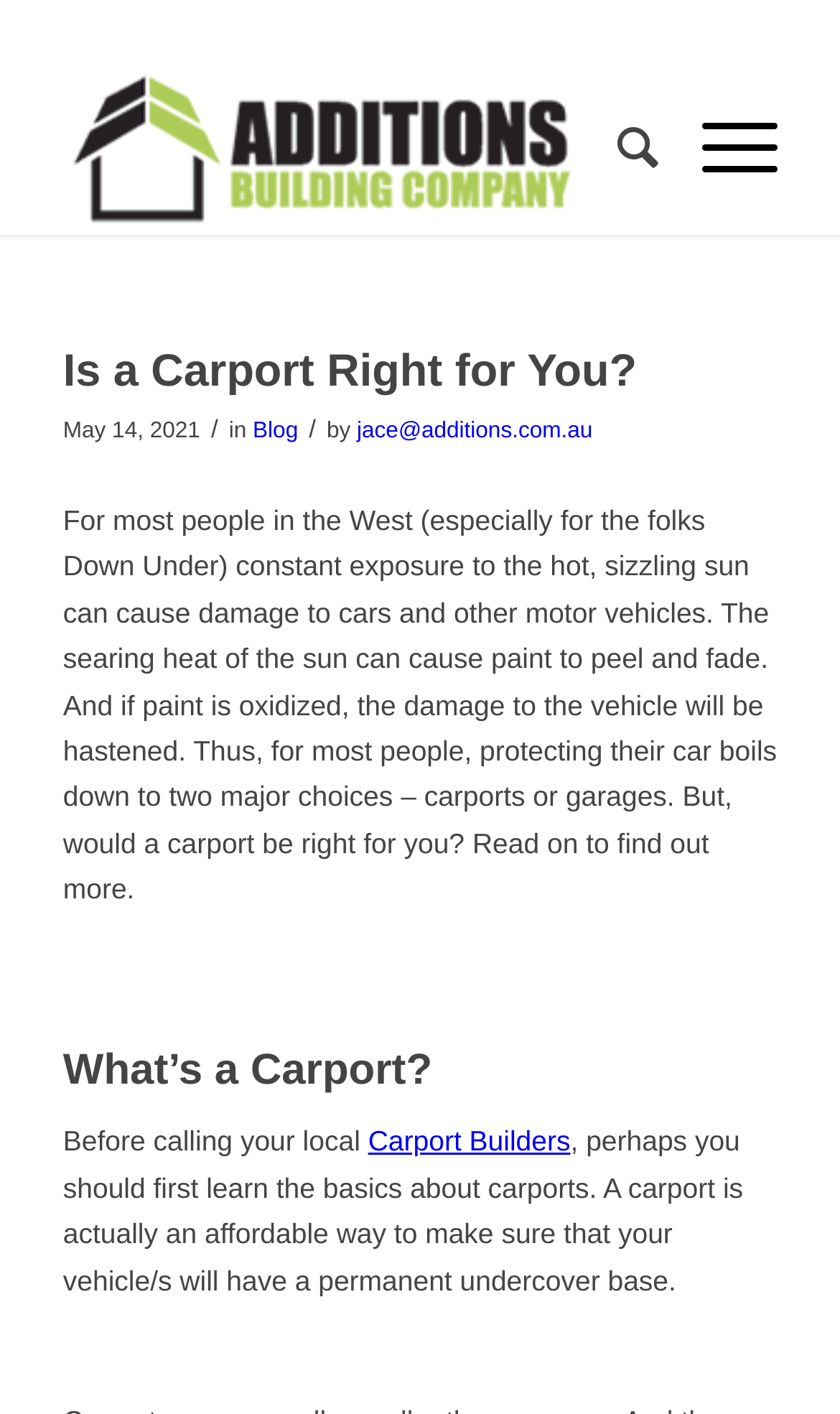Find the bounding box of the element with the following description: "alt="Additions Building Company" title="logo"". The coordinates must be four float numbers between 0 and 1, formatted as [left, top, right, bottom].

[0.075, 0.044, 0.755, 0.166]